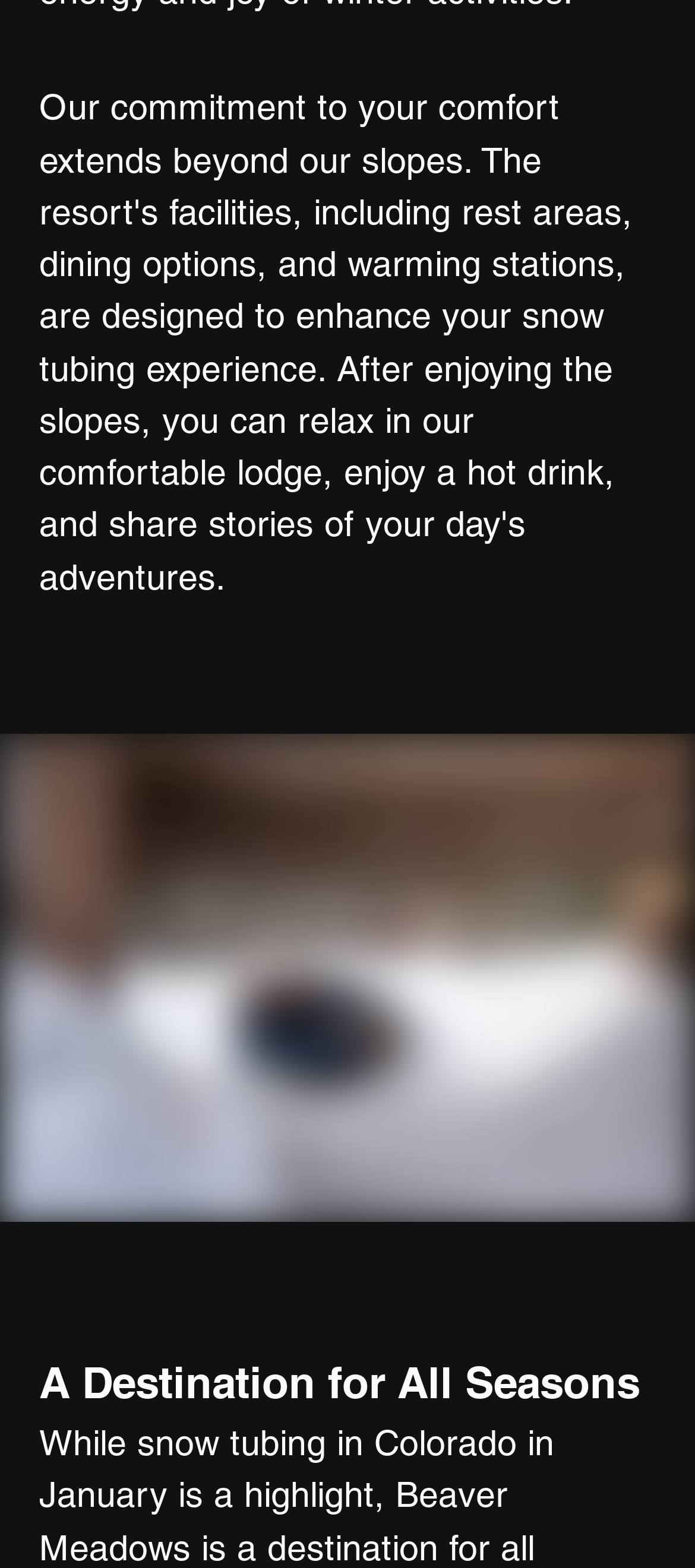Could you locate the bounding box coordinates for the section that should be clicked to accomplish this task: "Like the post".

[0.616, 0.432, 0.665, 0.456]